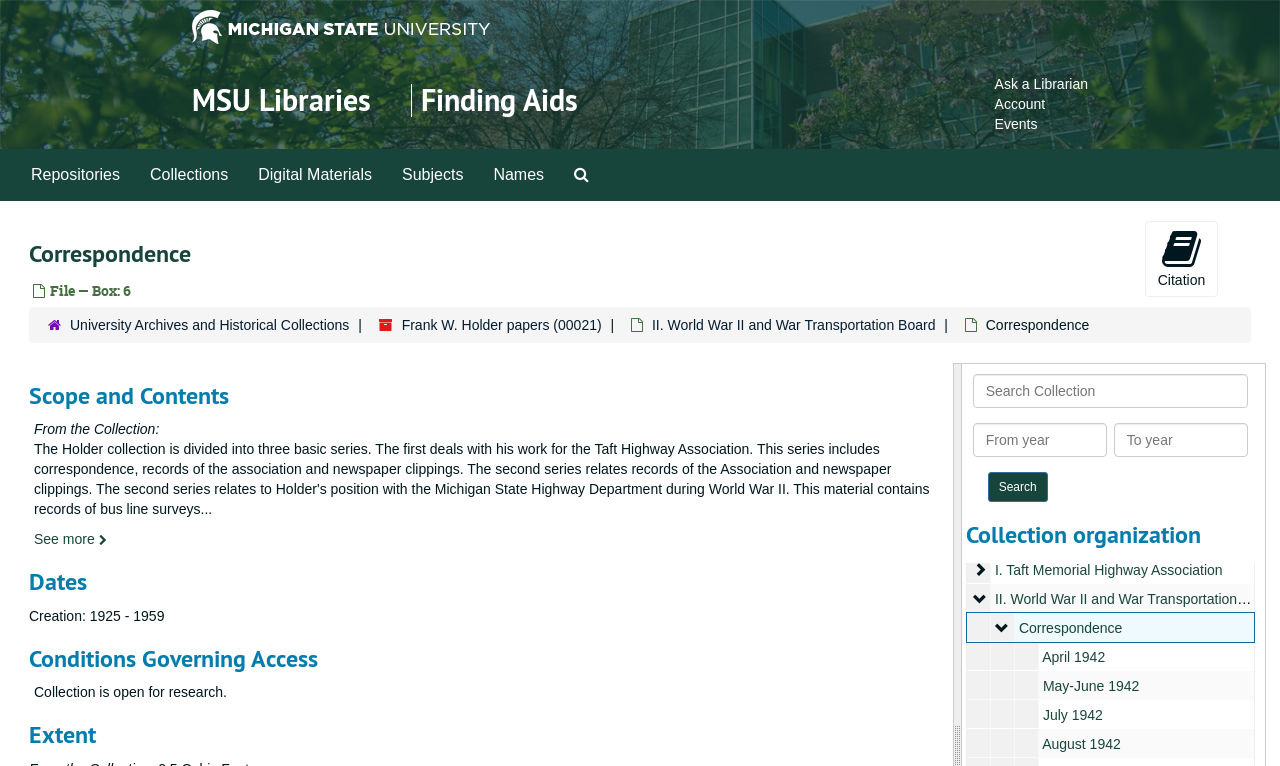Point out the bounding box coordinates of the section to click in order to follow this instruction: "Donate via PayPal".

None